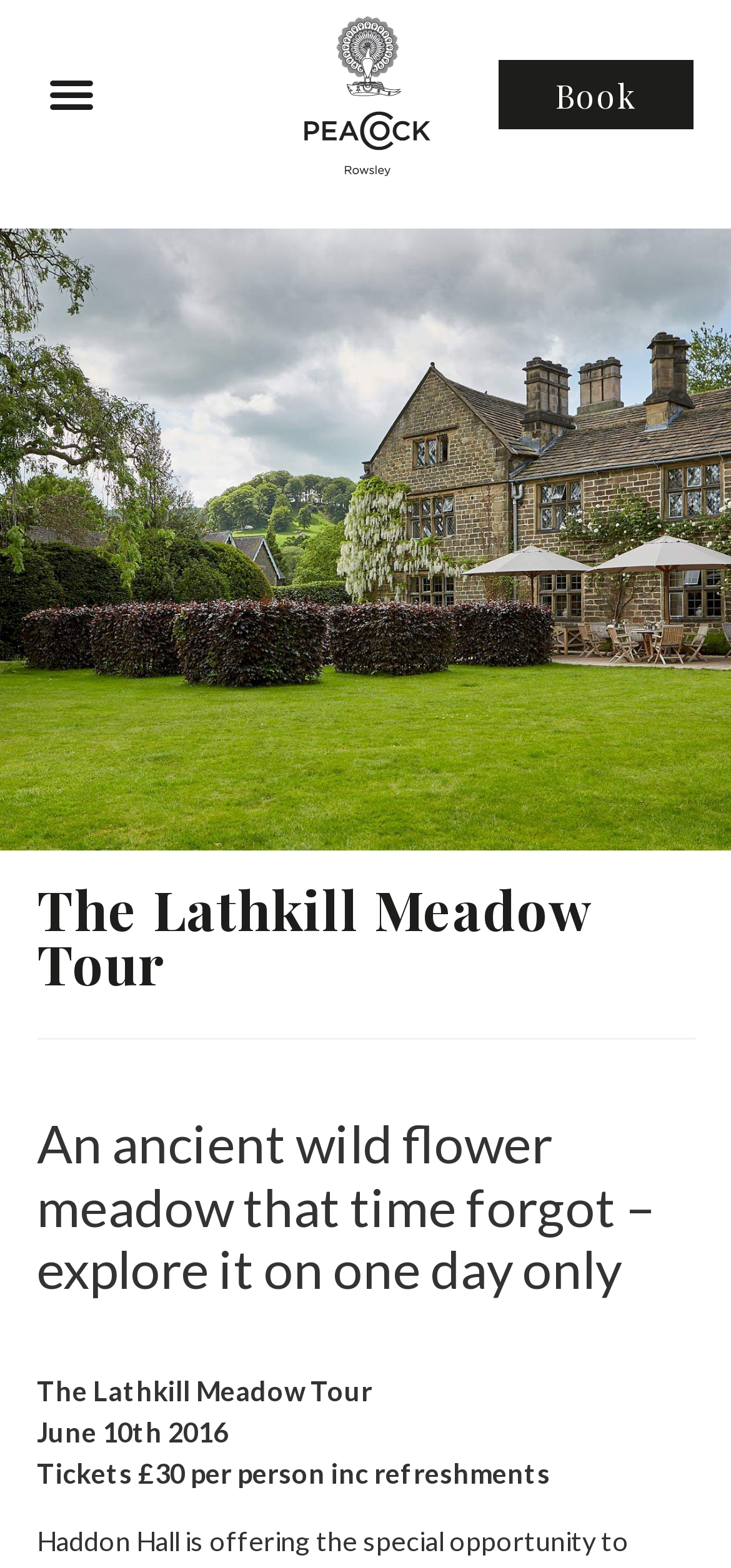What is the date of the tour?
Look at the image and answer the question with a single word or phrase.

June 10th 2016